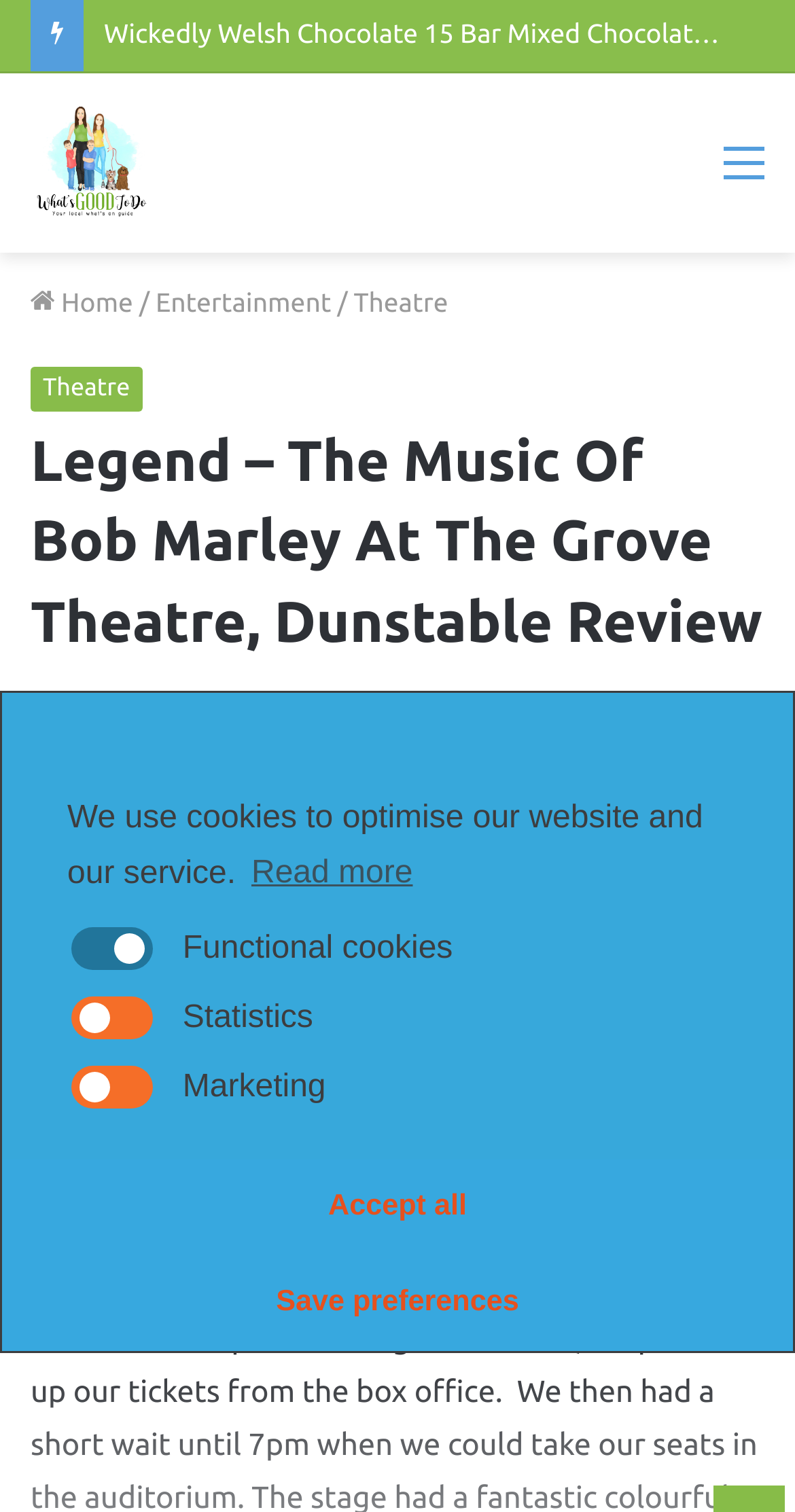Respond to the question with just a single word or phrase: 
How many minutes does it take to read the review?

2 minutes